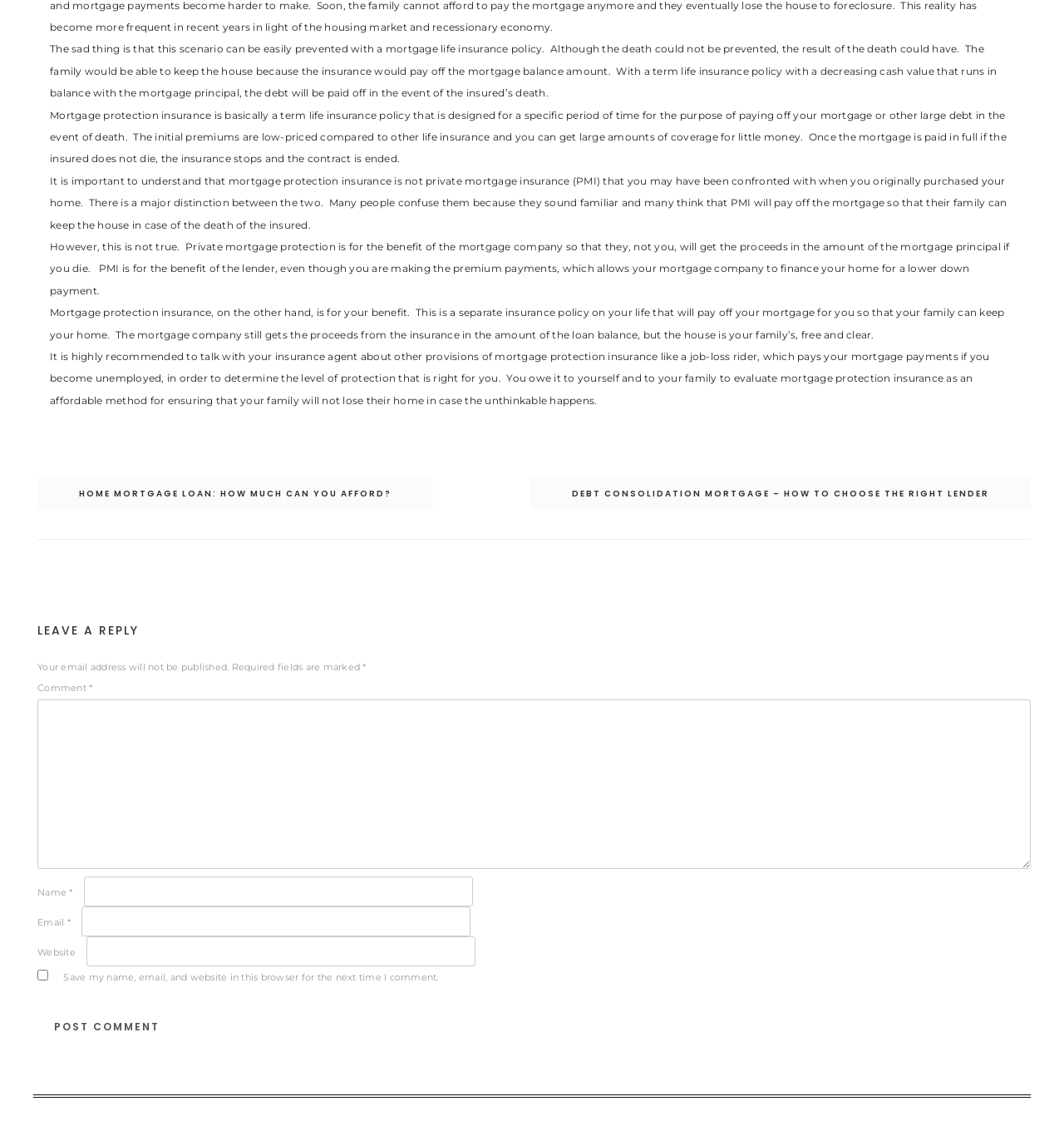Answer the question in one word or a short phrase:
What fields are required to leave a reply?

Comment, Name, Email